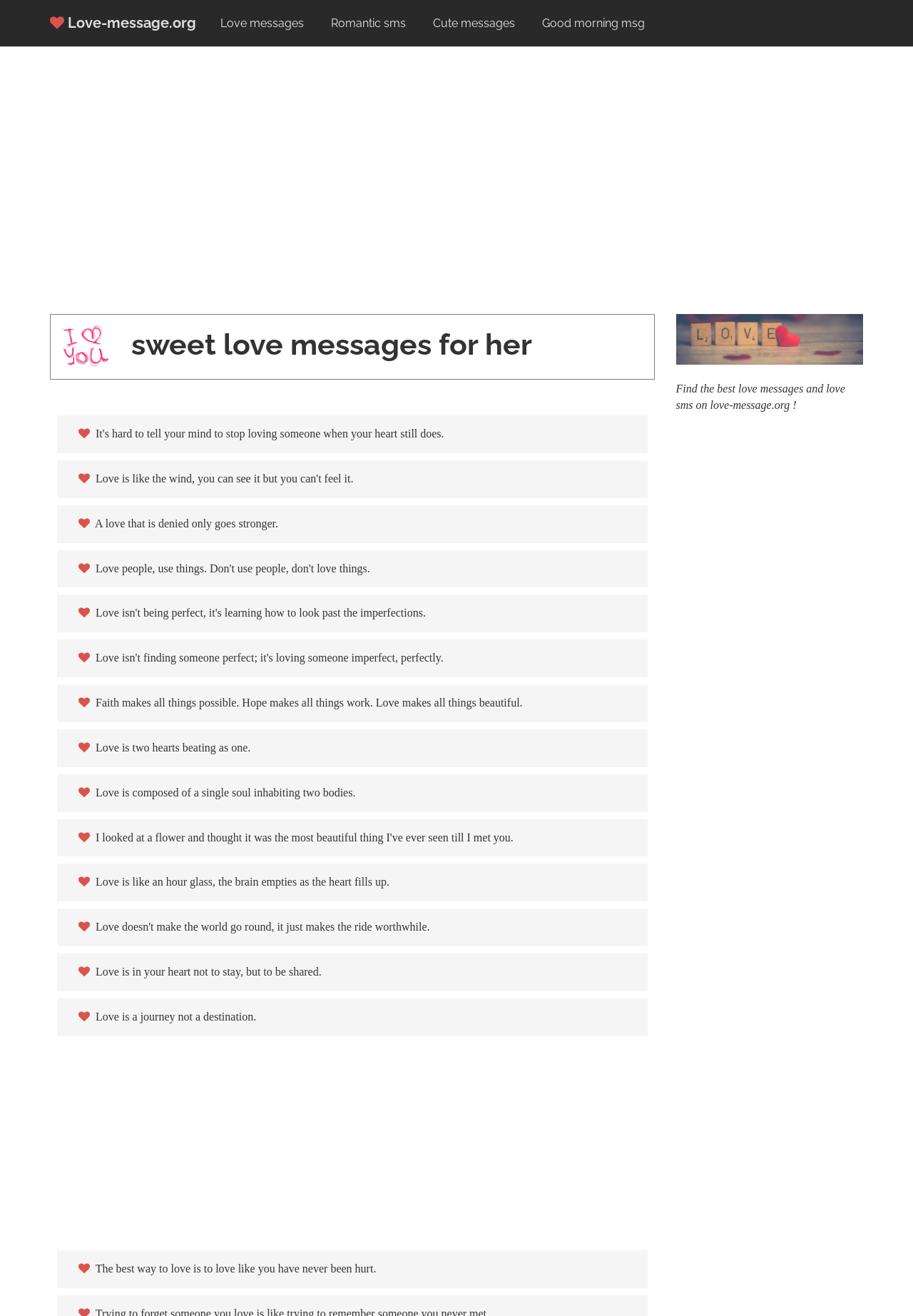Point out the bounding box coordinates of the section to click in order to follow this instruction: "View the next abstract".

None